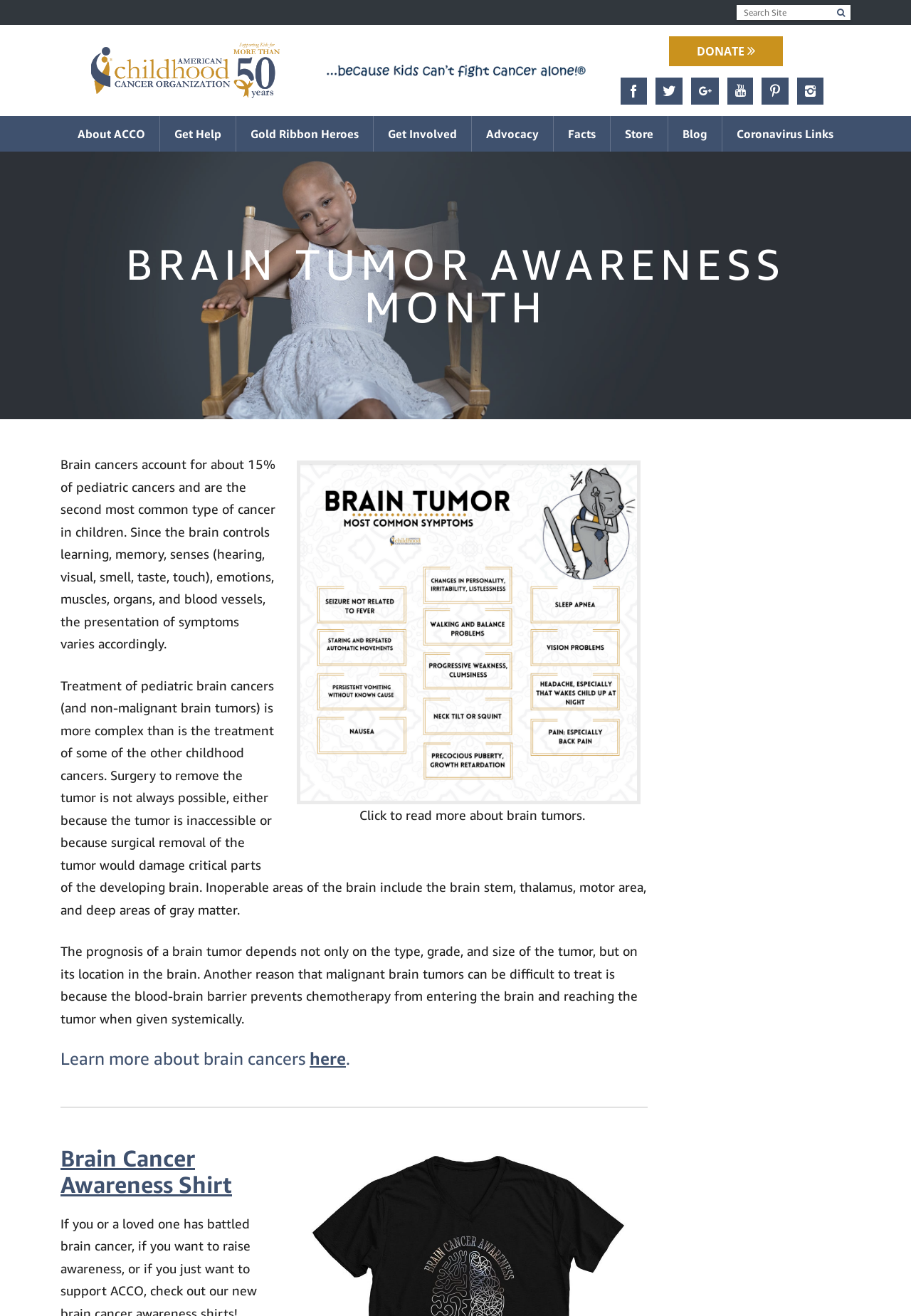What is the name of the organization?
Refer to the image and provide a detailed answer to the question.

The name of the organization can be found in the top-left corner of the webpage, where it says 'ACCO' in a heading element.